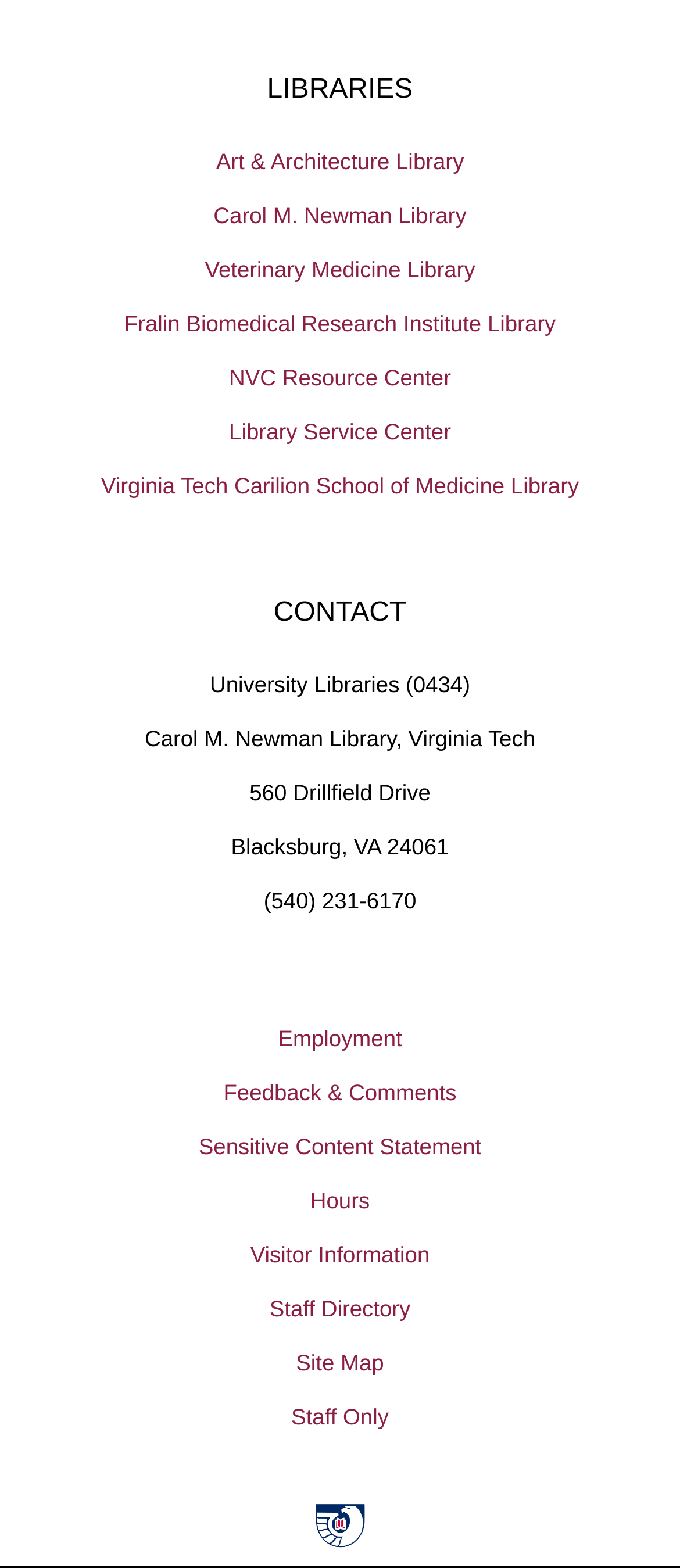What is the phone number of the University Libraries?
Give a single word or phrase answer based on the content of the image.

(540) 231-6170